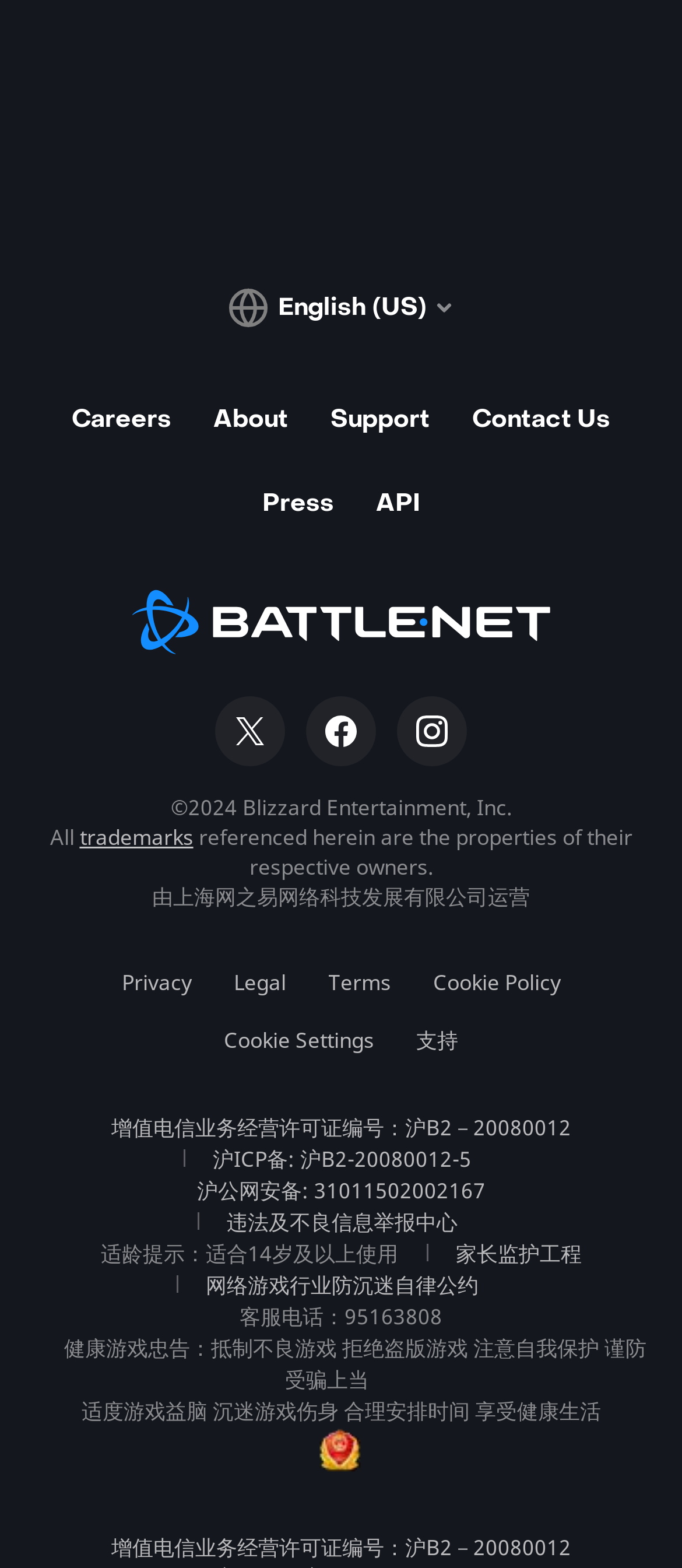Identify the bounding box coordinates of the section to be clicked to complete the task described by the following instruction: "View Terms page". The coordinates should be four float numbers between 0 and 1, formatted as [left, top, right, bottom].

[0.45, 0.608, 0.604, 0.645]